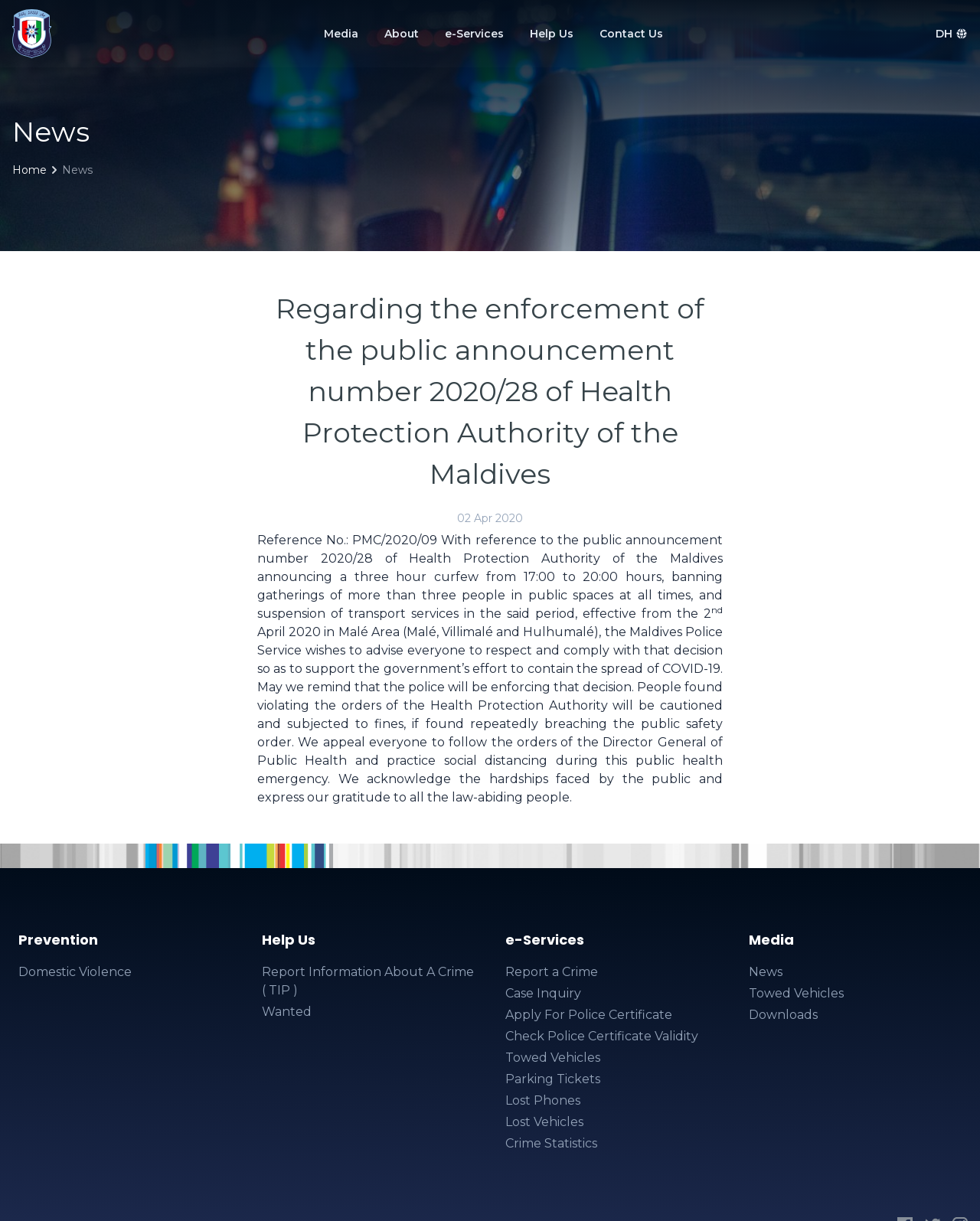Determine the bounding box coordinates of the clickable region to follow the instruction: "Click the 'Contact Us' link".

[0.612, 0.022, 0.677, 0.033]